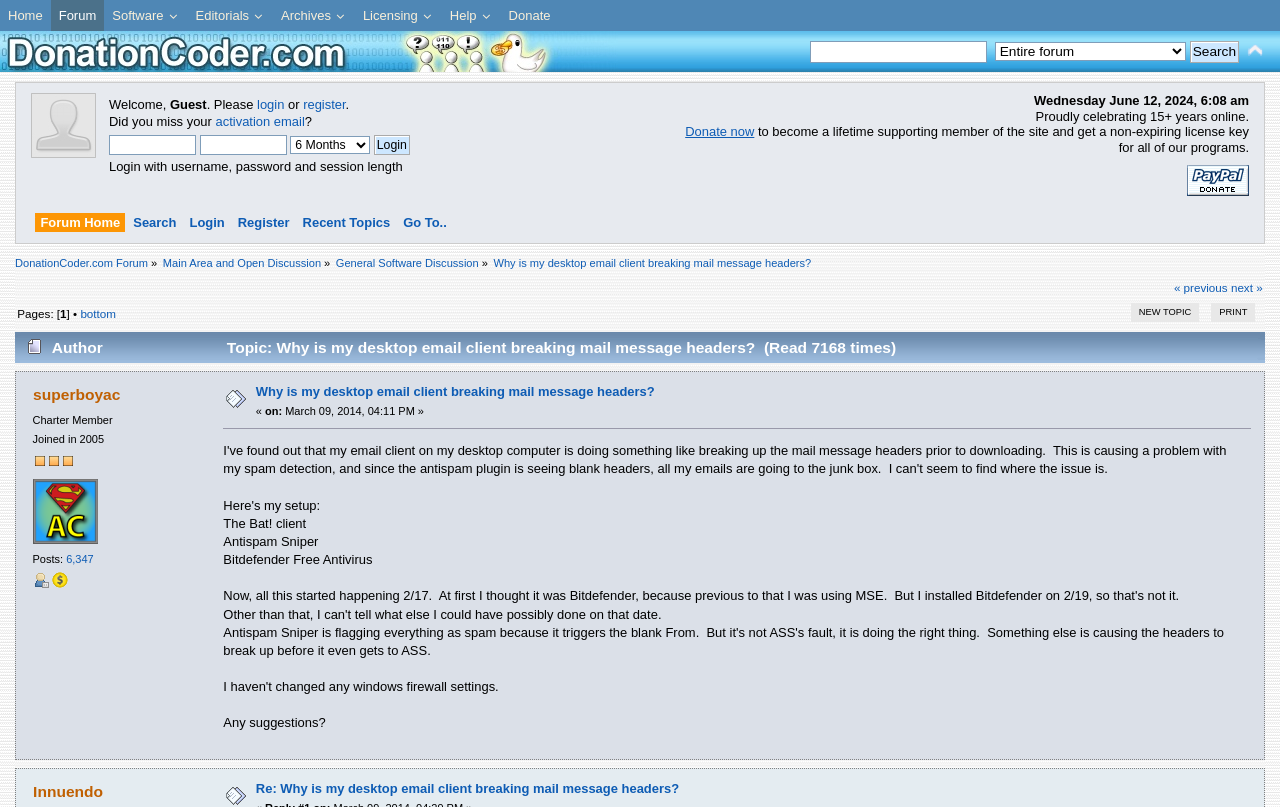Generate a comprehensive caption for the webpage you are viewing.

This webpage is a forum discussion page on DonationCoder.com. At the top, there is a navigation bar with links to "Home", "Forum", "Software", "Editorials", "Archives", "Licensing", "Help", and "Donate". Below the navigation bar, there is a search bar with a combobox and a "Search" button. 

To the right of the search bar, there is an image with a link to "topbanner_forum". Below the search bar, there is a section with a welcome message, an avatar image, and links to "login" and "register". 

On the left side of the page, there is a column with links to "Forum Home", "Search", "Login", "Register", "Recent Topics", and "Go To..". Below this column, there is a section with a link to "DonationCoder.com Forum" and a breadcrumb trail indicating the current location in the forum.

The main content of the page is a discussion thread with a title "Why is my desktop email client breaking mail message headers?". The thread has a heading with the title, the author's name "superboyac", and the number of views. Below the heading, there is a section with the author's profile information, including their charter member status, join date, and post count. 

The discussion thread has several posts, each with a heading, the author's name, and the post content. The posts are numbered and have links to "View Profile" and "Donate to Member" next to the author's name. The thread also has links to "« previous" and "next »" at the bottom, as well as a "NEW TOPIC" and "PRINT" button.